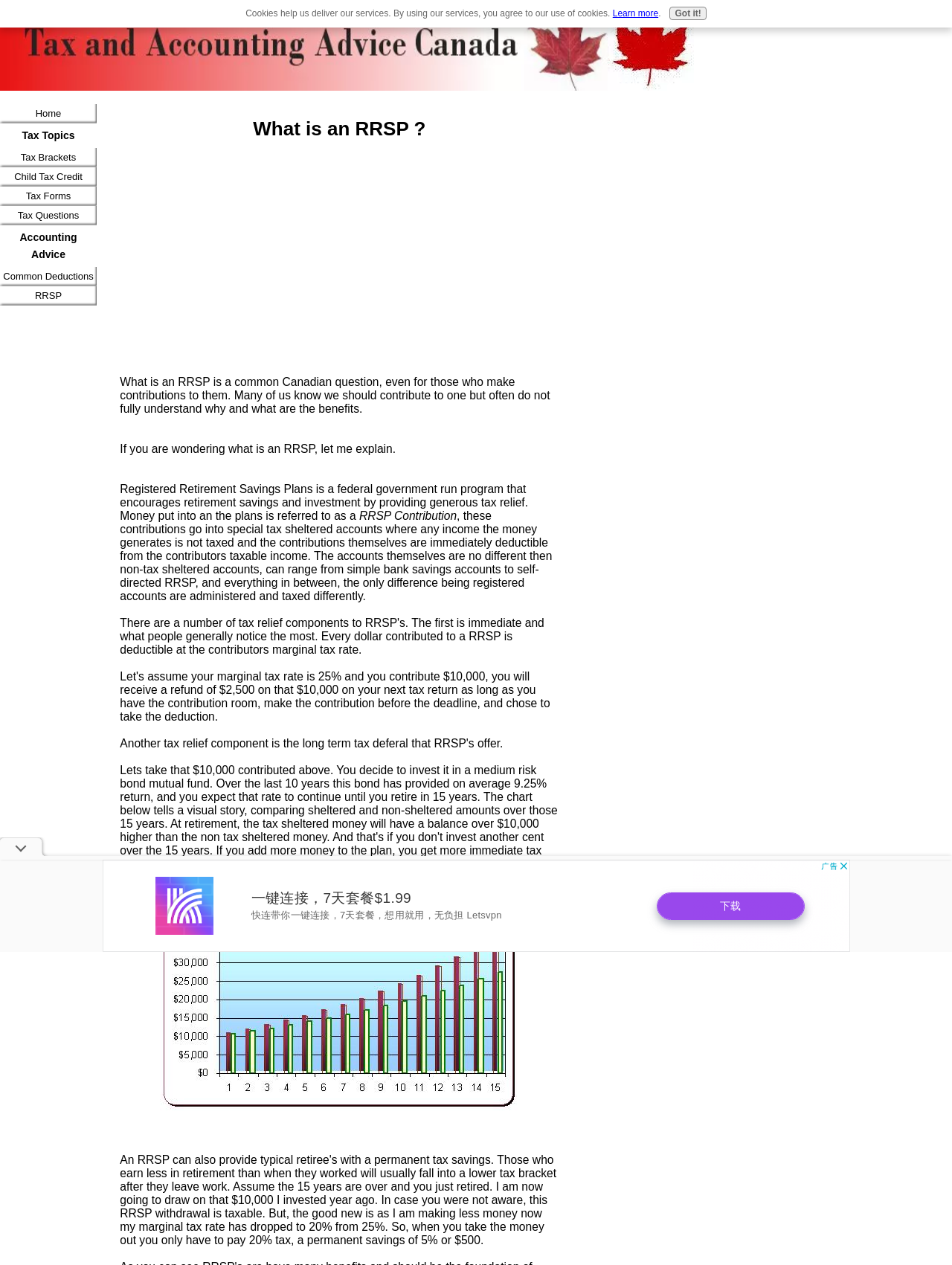Mark the bounding box of the element that matches the following description: "Tax Forms".

[0.0, 0.148, 0.102, 0.163]